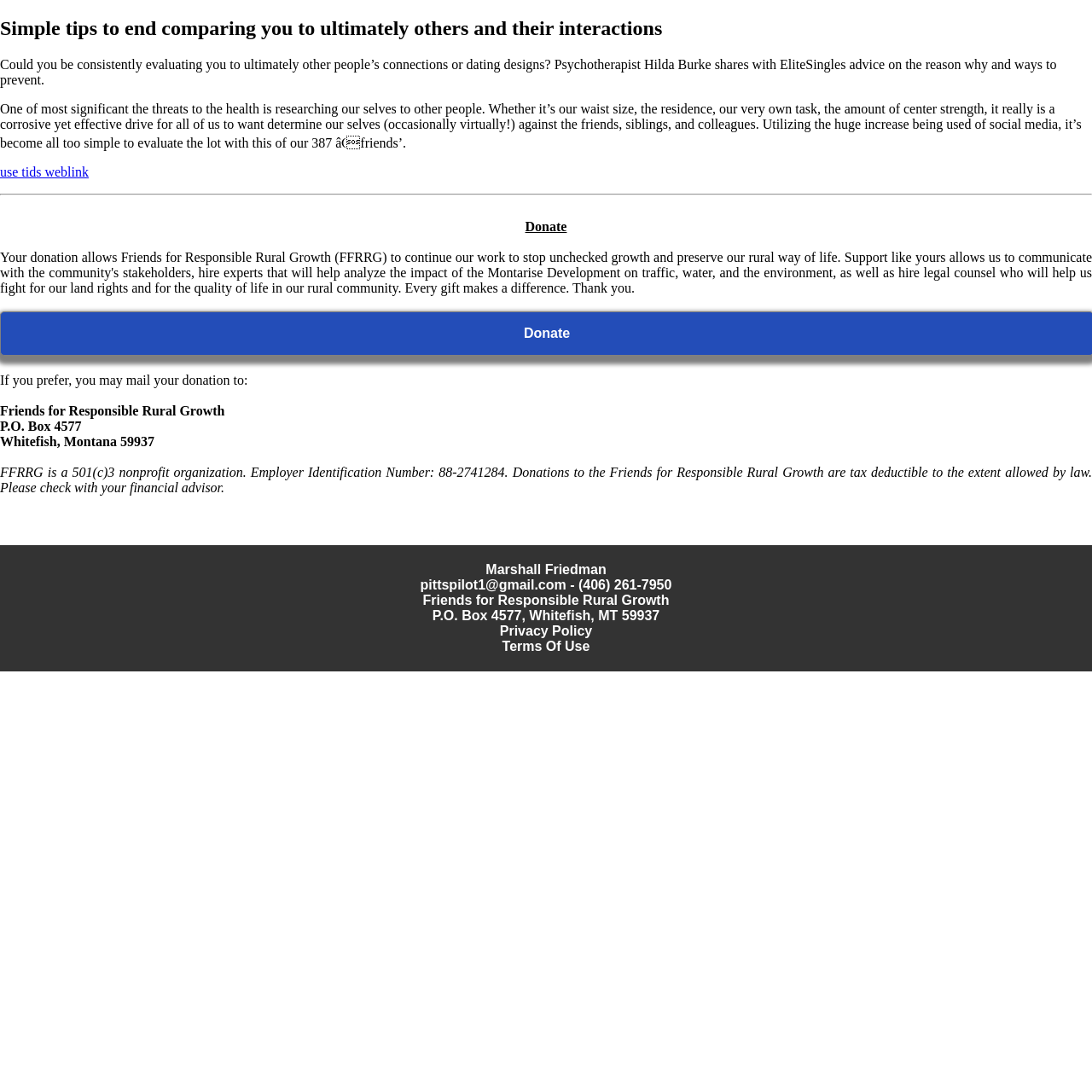Given the webpage screenshot and the description, determine the bounding box coordinates (top-left x, top-left y, bottom-right x, bottom-right y) that define the location of the UI element matching this description: use tids weblink

[0.0, 0.151, 0.081, 0.164]